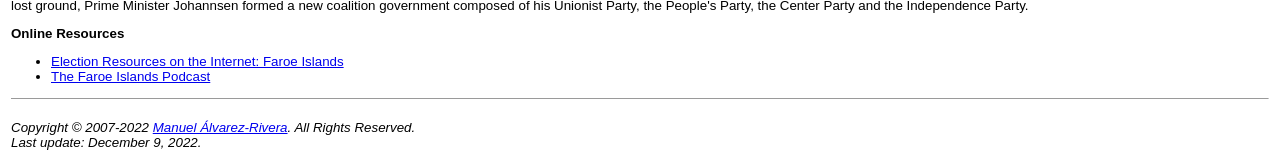Who owns the copyright of the webpage?
Answer the question with detailed information derived from the image.

The copyright information at the bottom of the webpage states 'Copyright © 2007-2022 Manuel Álvarez-Rivera. All Rights Reserved.', indicating that Manuel Álvarez-Rivera is the owner of the copyright.